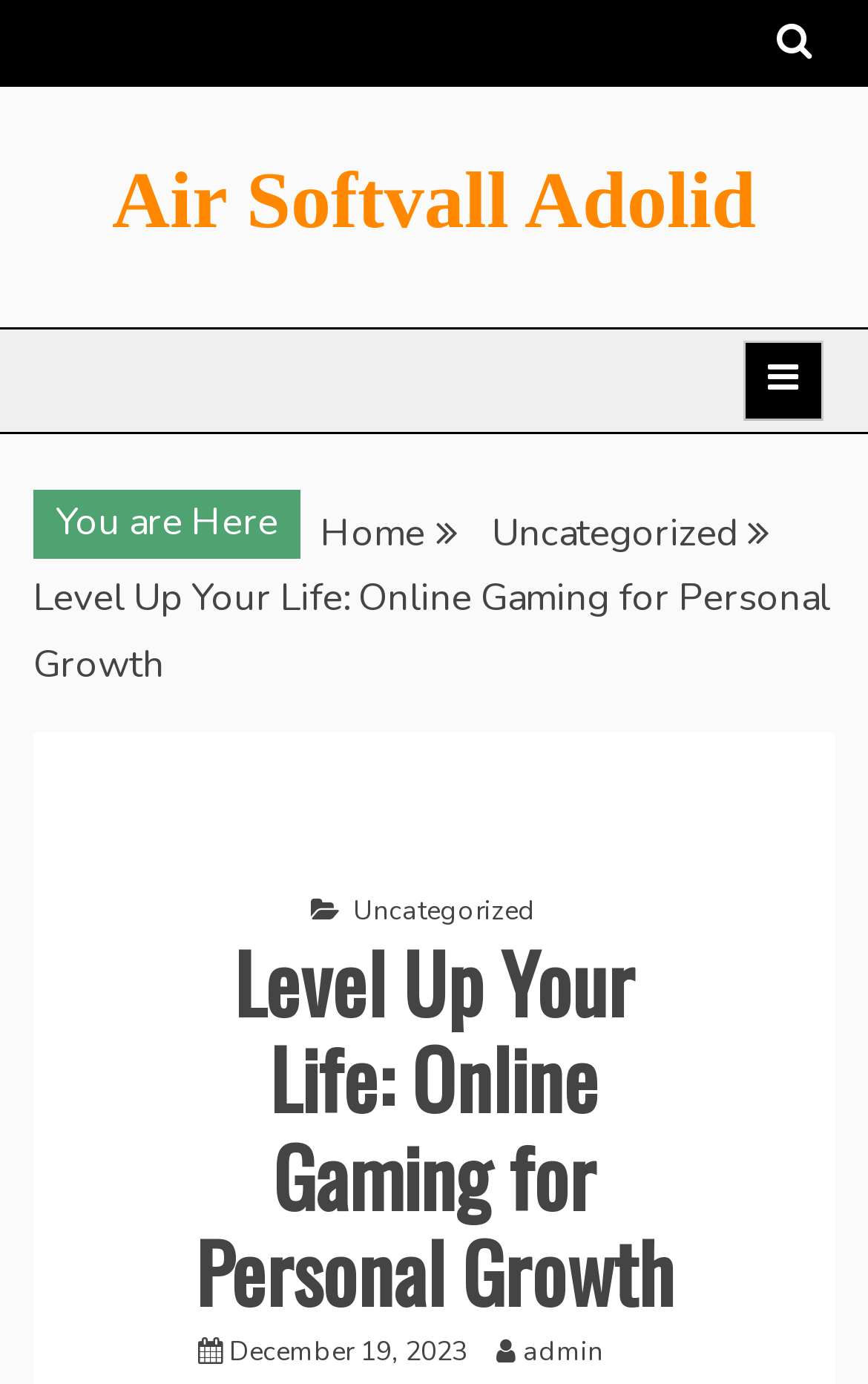Provide the bounding box coordinates of the HTML element this sentence describes: "Uncategorized". The bounding box coordinates consist of four float numbers between 0 and 1, i.e., [left, top, right, bottom].

[0.567, 0.367, 0.849, 0.404]